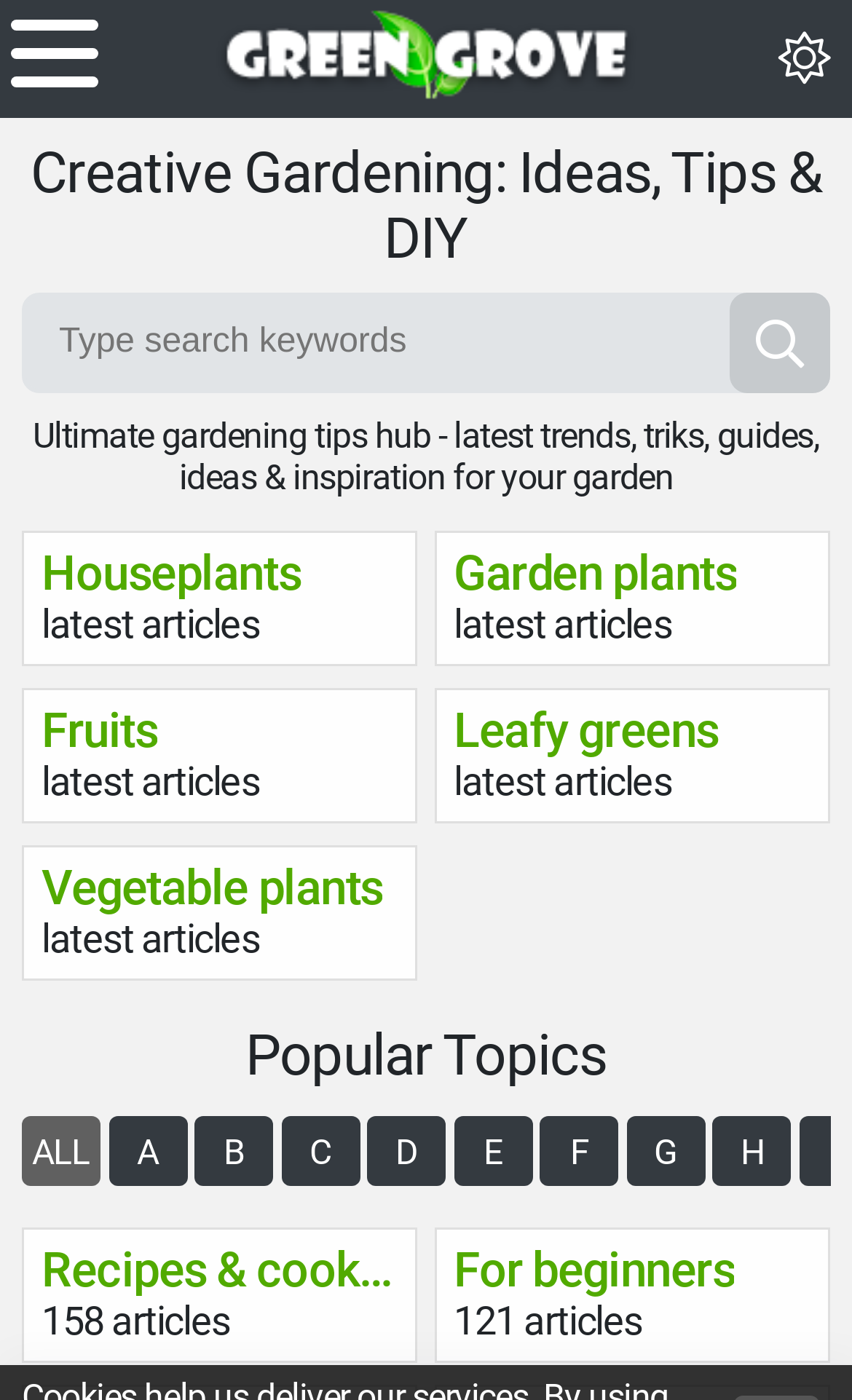What is the purpose of the 'Search' button?
Can you provide a detailed and comprehensive answer to the question?

The 'Search' button is located next to a search box, suggesting that its purpose is to initiate a search of the website's content when a user enters a query.